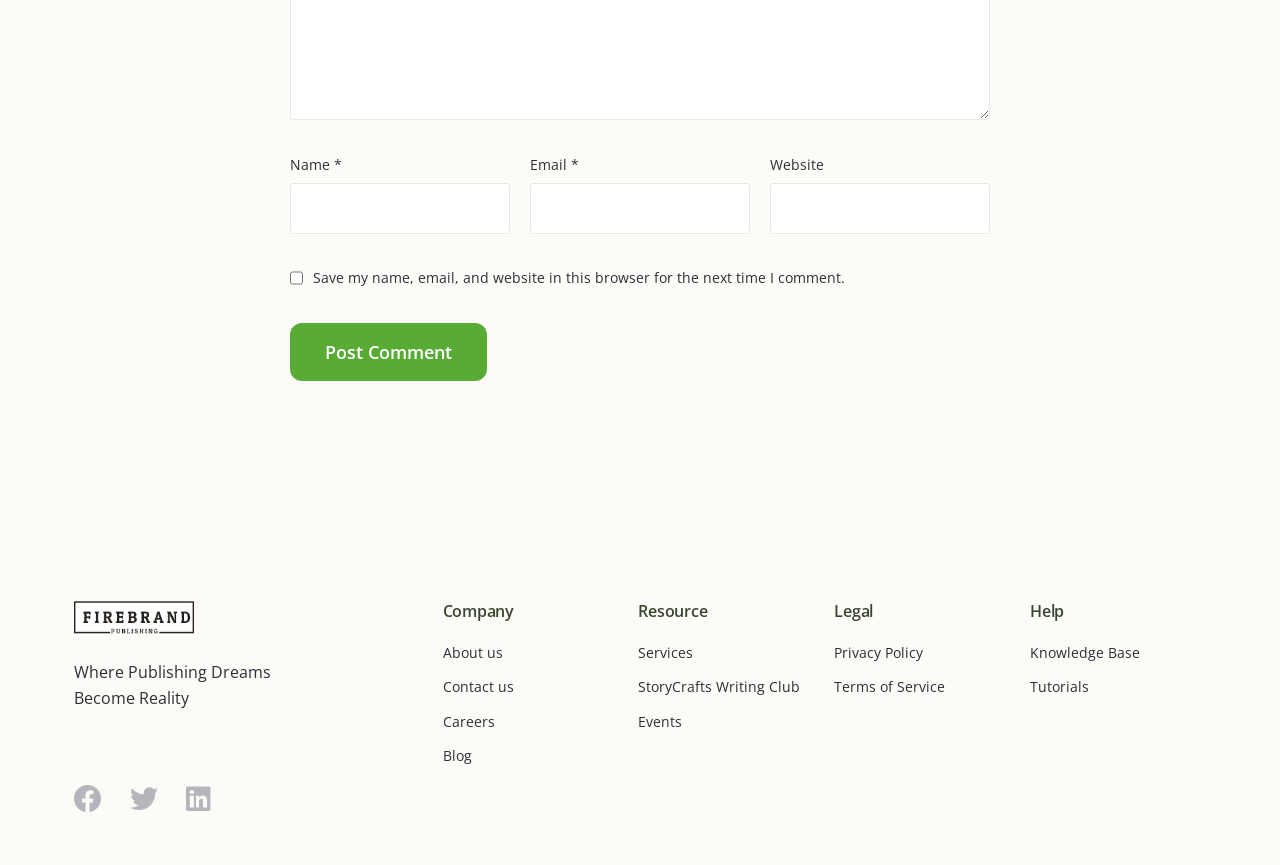Identify the bounding box for the described UI element. Provide the coordinates in (top-left x, top-left y, bottom-right x, bottom-right y) format with values ranging from 0 to 1: Careers

[0.346, 0.821, 0.483, 0.847]